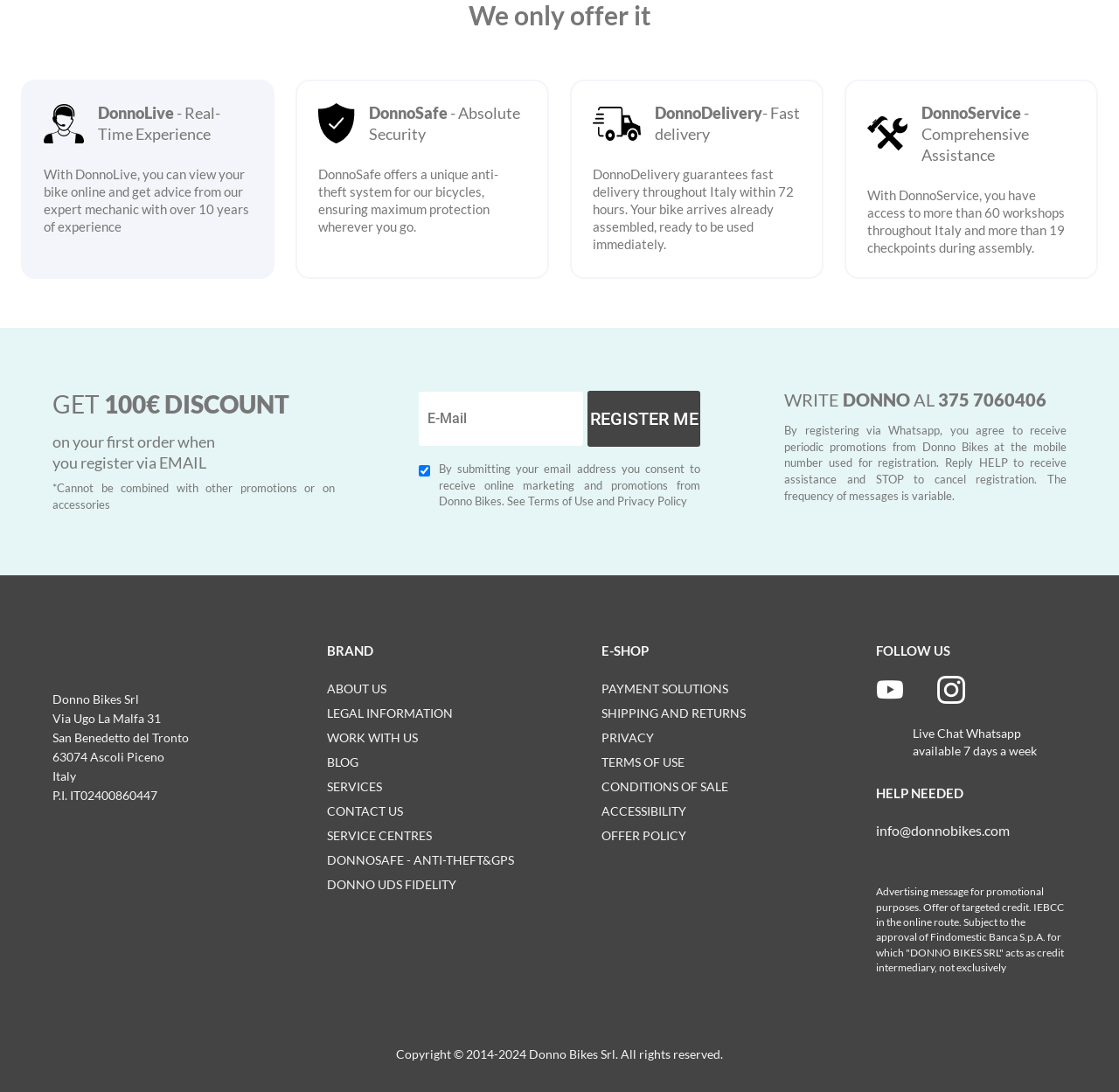Specify the bounding box coordinates of the region I need to click to perform the following instruction: "Get help via Whatsapp". The coordinates must be four float numbers in the range of 0 to 1, i.e., [left, top, right, bottom].

[0.783, 0.664, 0.953, 0.696]